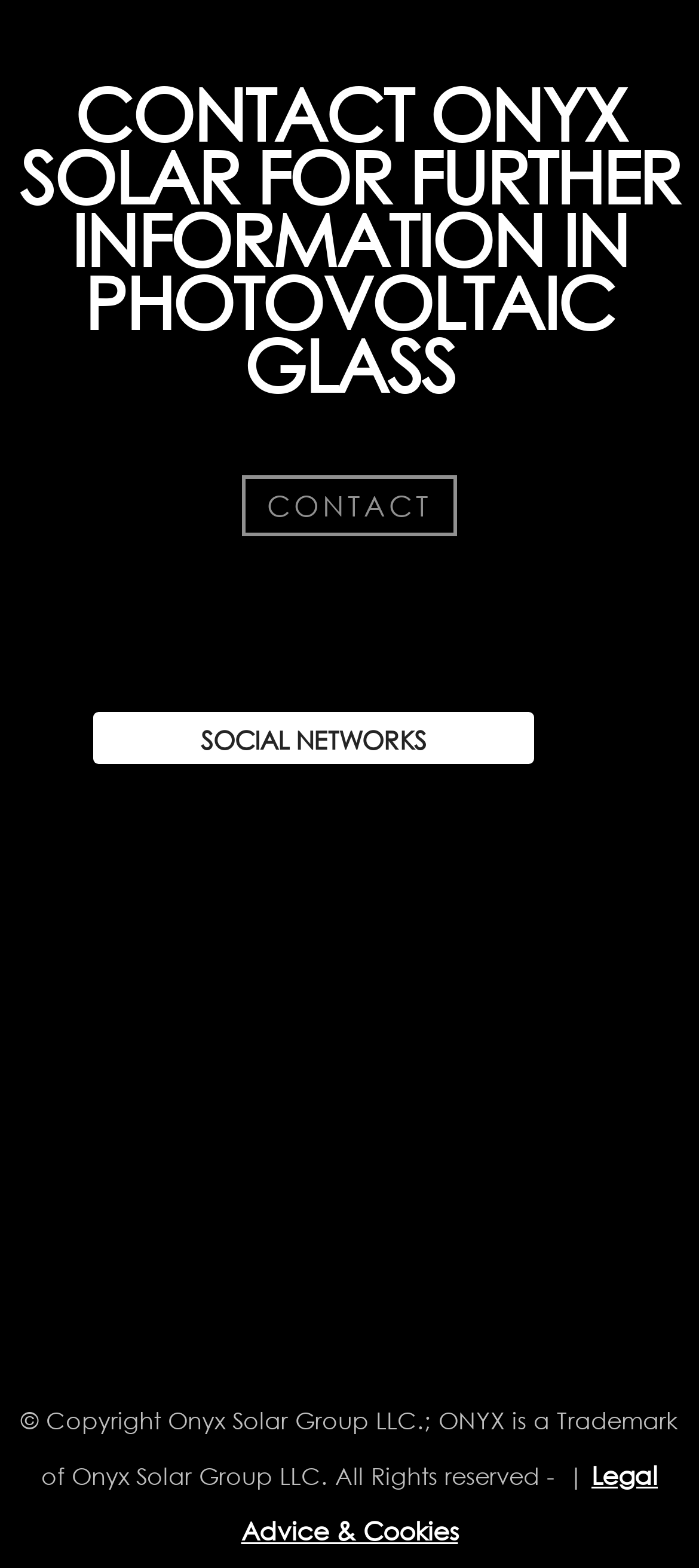What social media platforms are linked on the webpage?
From the details in the image, answer the question comprehensively.

The social media links are located in the footer section of the webpage, and they are represented by their respective icons. The links are labeled as 'icon facebook onyx solar', 'icon twitter onyx solar', and so on.